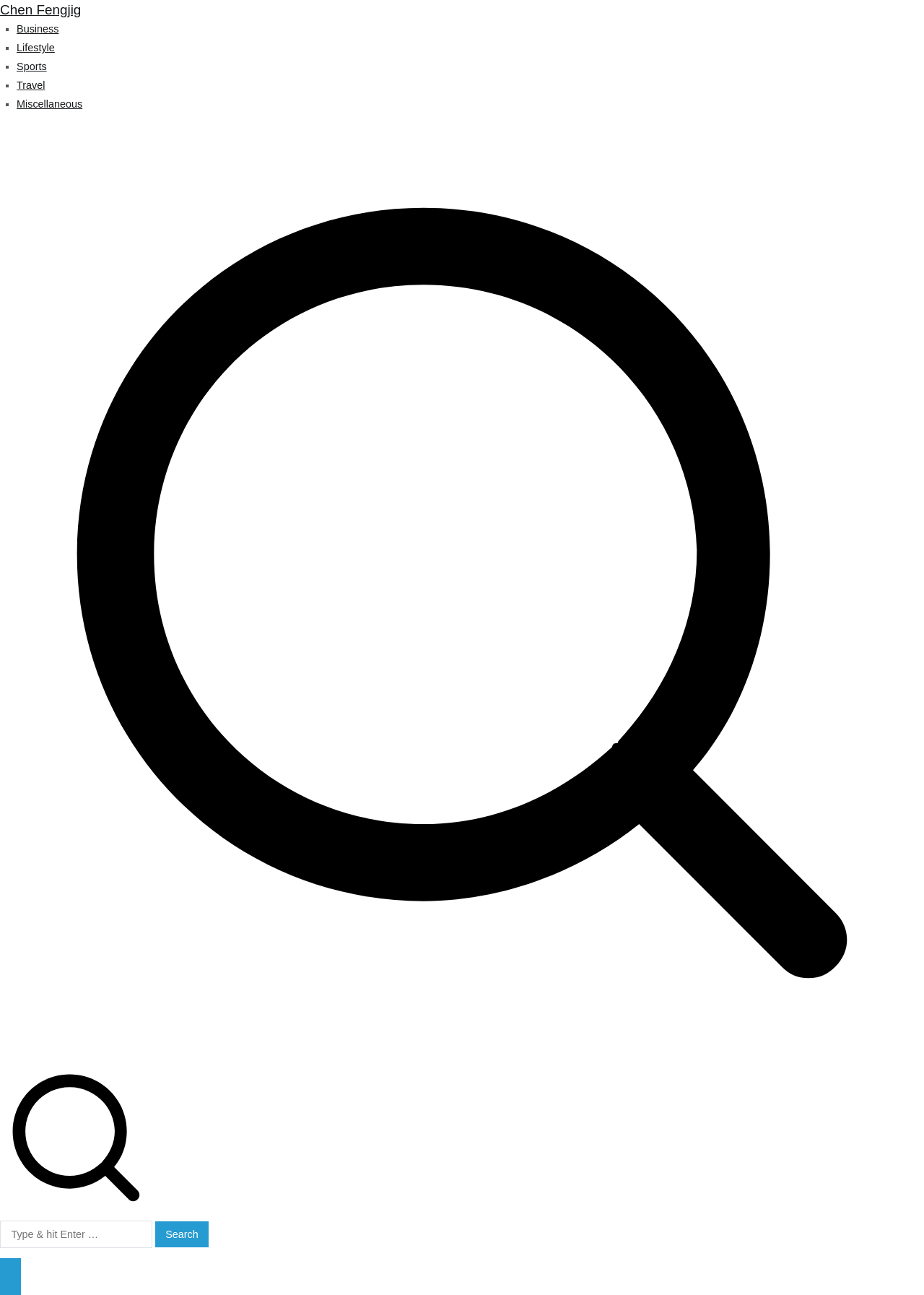Illustrate the webpage thoroughly, mentioning all important details.

The webpage is about Koh Chang, Chang Park Resort And Spa, and Chen Fengjig. At the top, there is a link to Chen Fengjig. Below it, there is a list of categories, each marked with a '■' symbol, including Business, Lifestyle, Sports, Travel, and Miscellaneous. These categories are arranged horizontally, with the '■' symbol aligned to the left and the category names to the right.

Further down, there is a large image that spans the entire width of the page. Below the image, there is a search bar with a search box and a search button. The search box has a label "Search for:" and the search button is located to its right.

At the very bottom of the page, there is a small button on the left side.